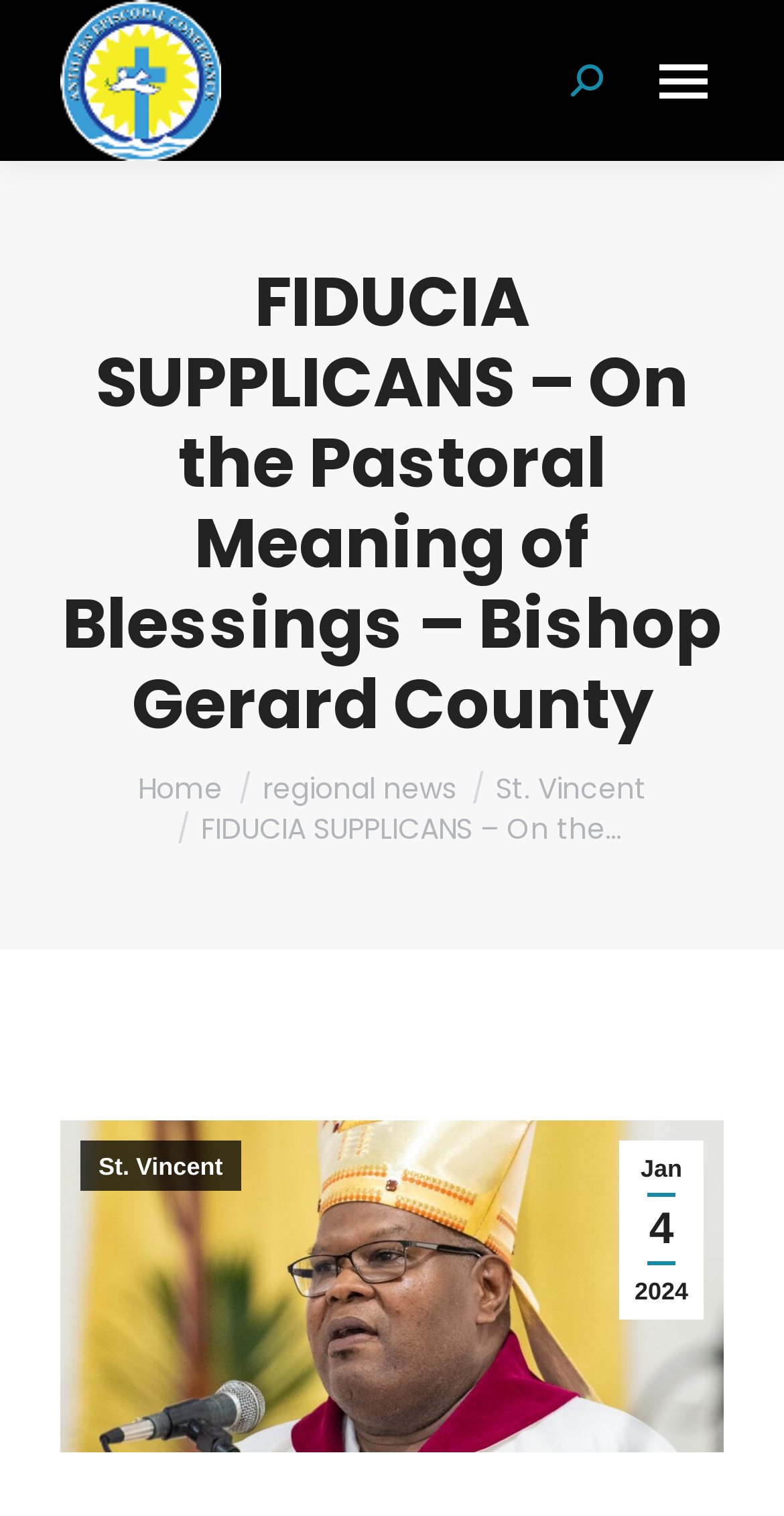Please identify the bounding box coordinates of the element's region that I should click in order to complete the following instruction: "contact us". The bounding box coordinates consist of four float numbers between 0 and 1, i.e., [left, top, right, bottom].

None